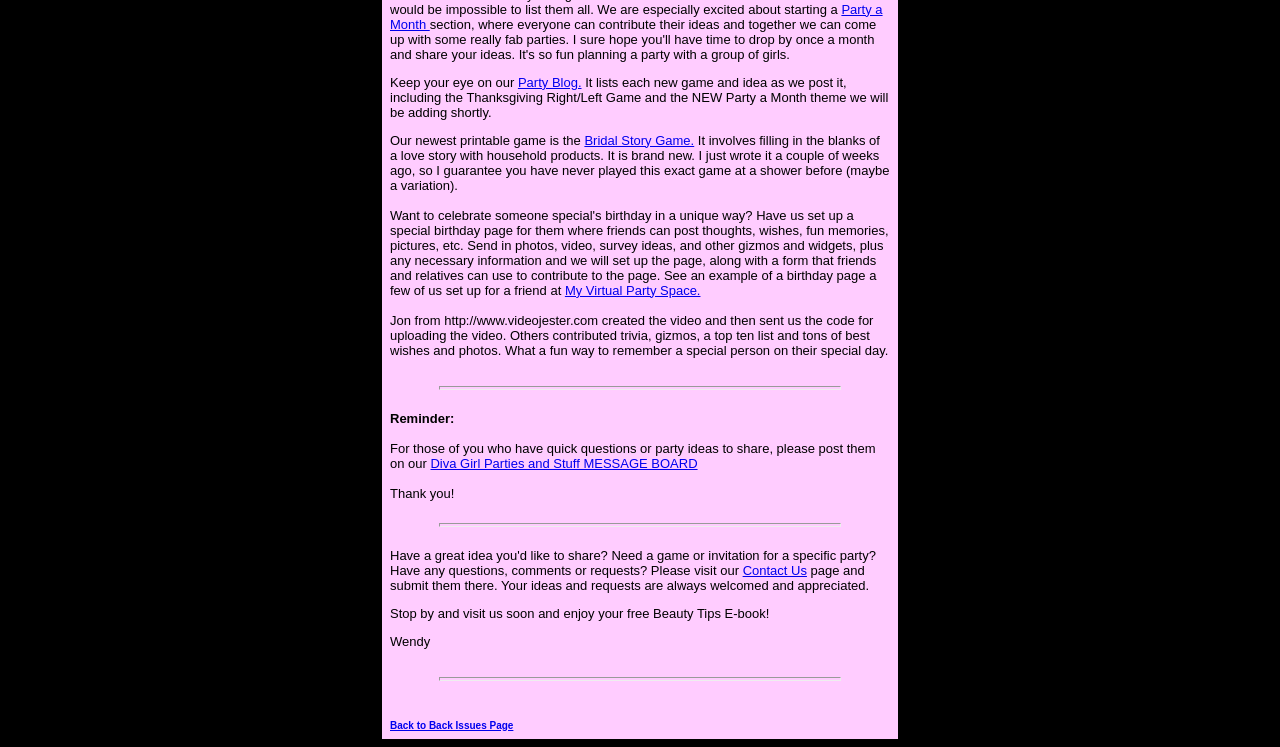Provide the bounding box coordinates of the HTML element this sentence describes: "EventBrite". The bounding box coordinates consist of four float numbers between 0 and 1, i.e., [left, top, right, bottom].

None